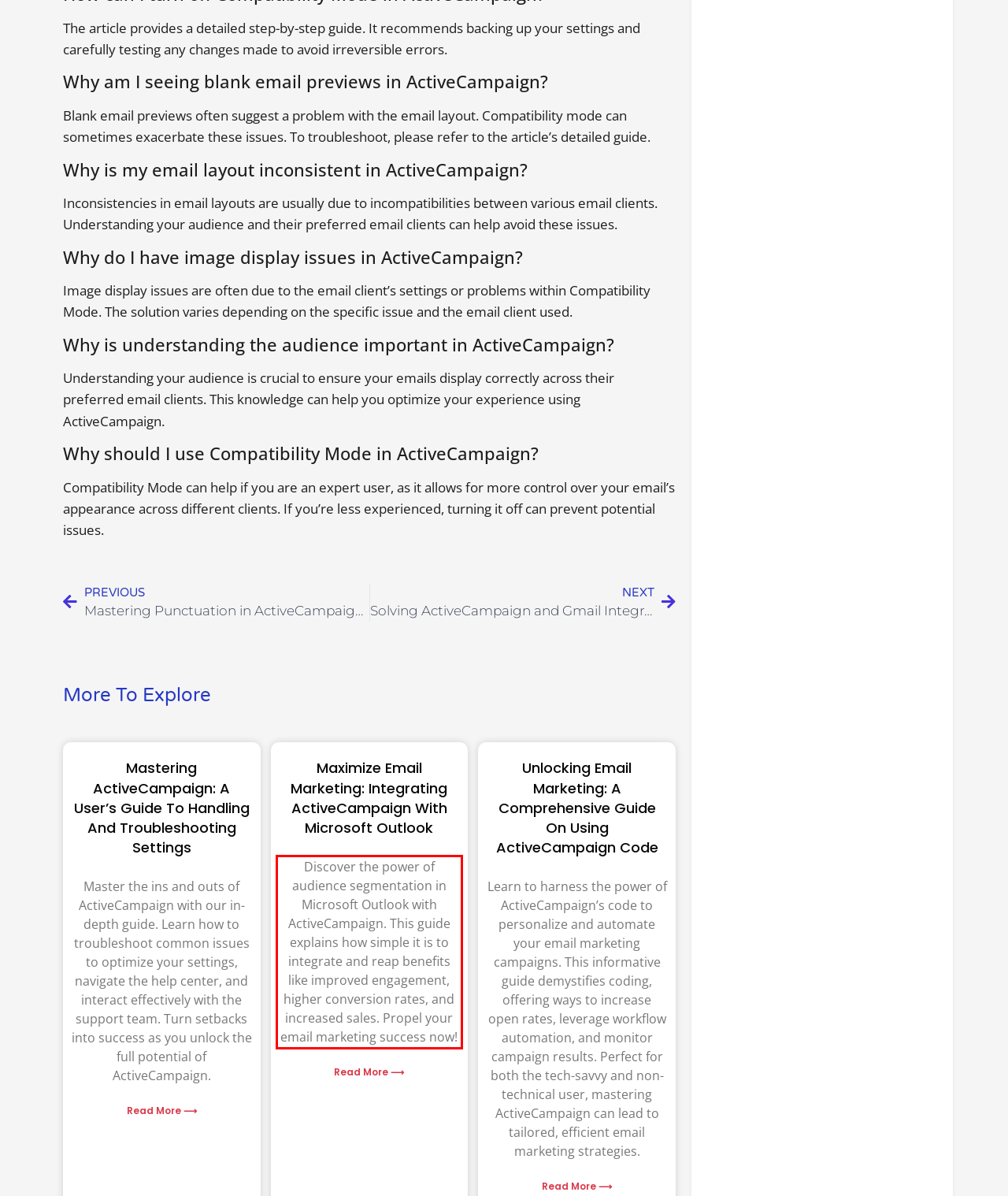You have a screenshot of a webpage with a red bounding box. Identify and extract the text content located inside the red bounding box.

Discover the power of audience segmentation in Microsoft Outlook with ActiveCampaign. This guide explains how simple it is to integrate and reap benefits like improved engagement, higher conversion rates, and increased sales. Propel your email marketing success now!